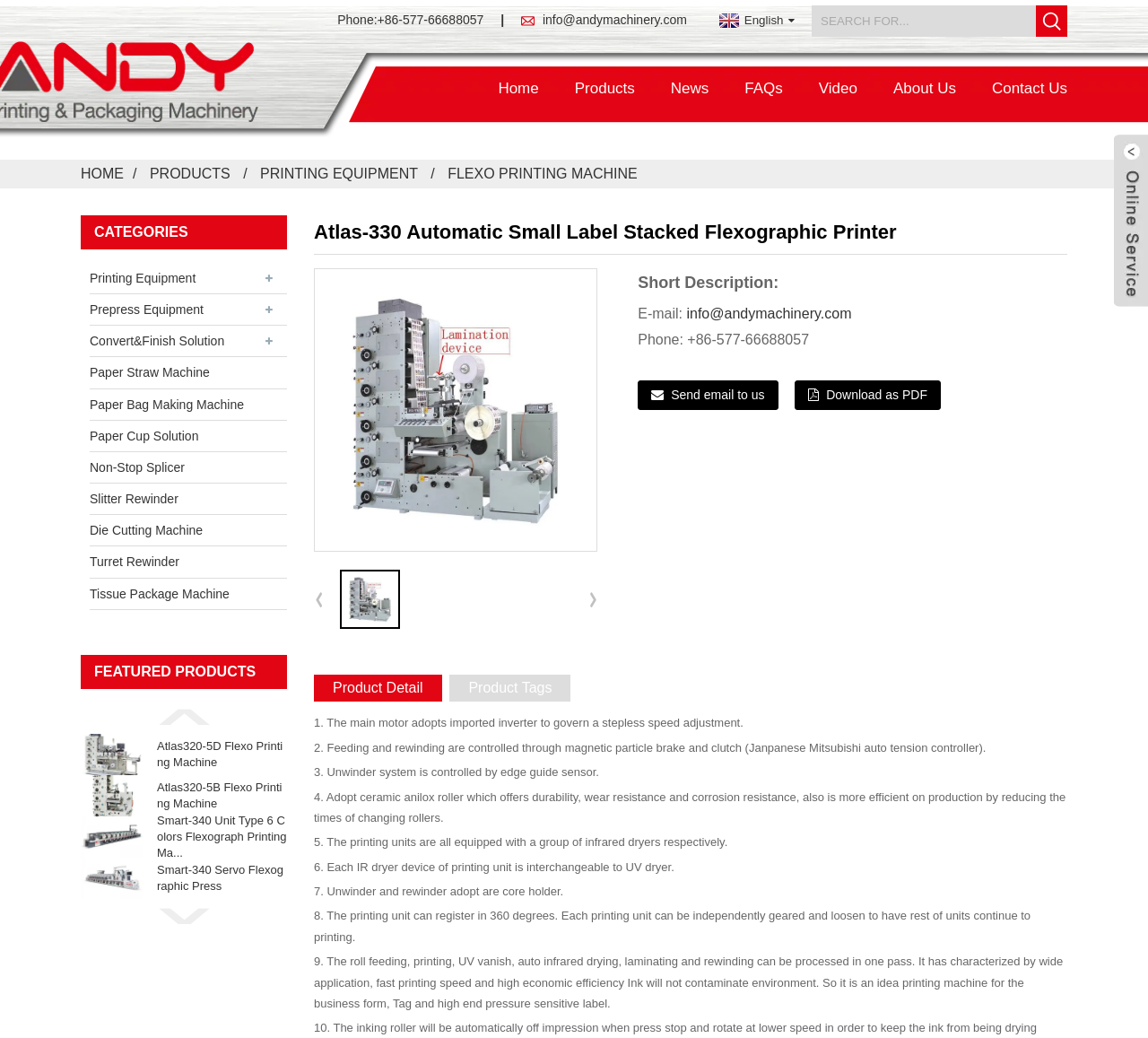Please specify the bounding box coordinates for the clickable region that will help you carry out the instruction: "Click the 'Home' link".

[0.434, 0.077, 0.469, 0.093]